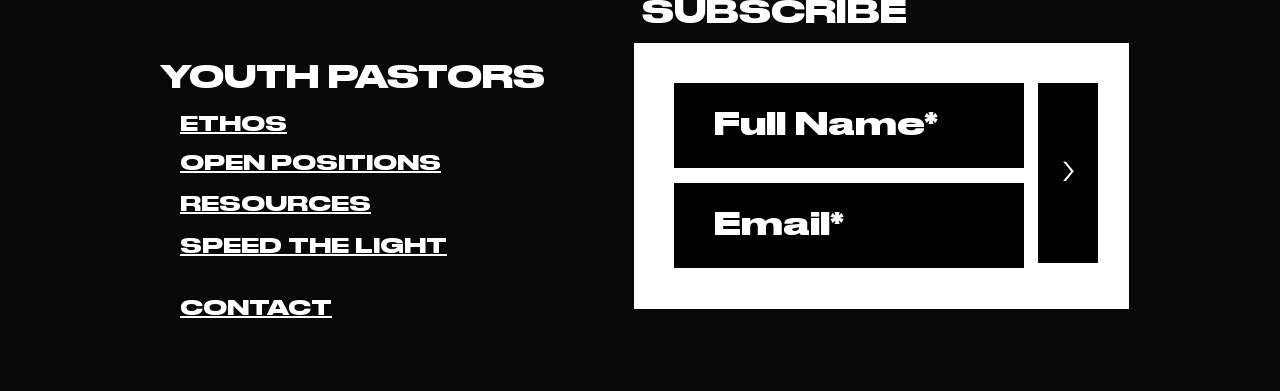Identify the bounding box coordinates for the UI element described as: "aria-label="Email*" name="email" placeholder="Email*"".

[0.527, 0.467, 0.8, 0.685]